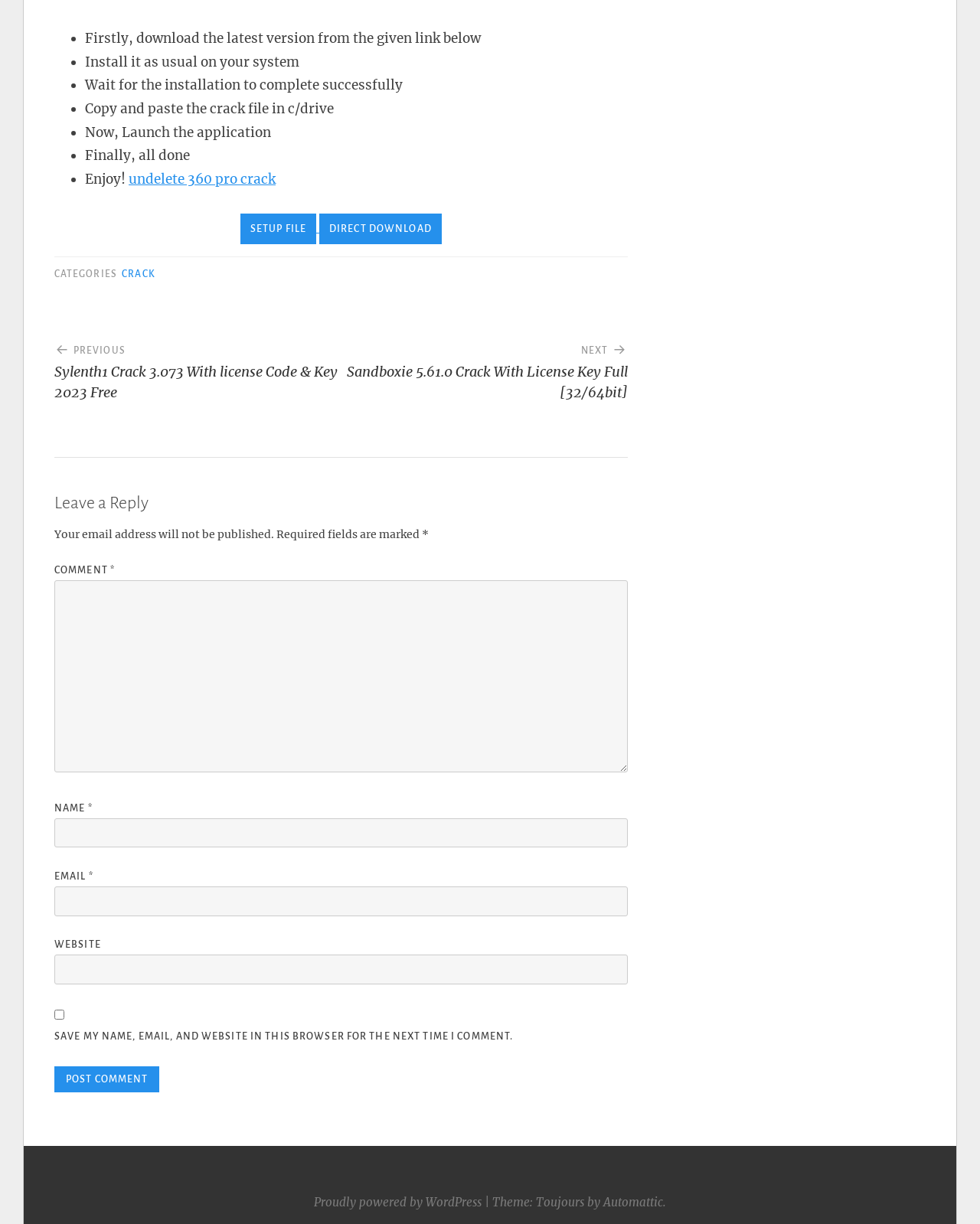What is the name of the software being cracked?
Could you give a comprehensive explanation in response to this question?

The link 'undelete 360 pro crack' suggests that the software being cracked is Undelete 360 Pro.